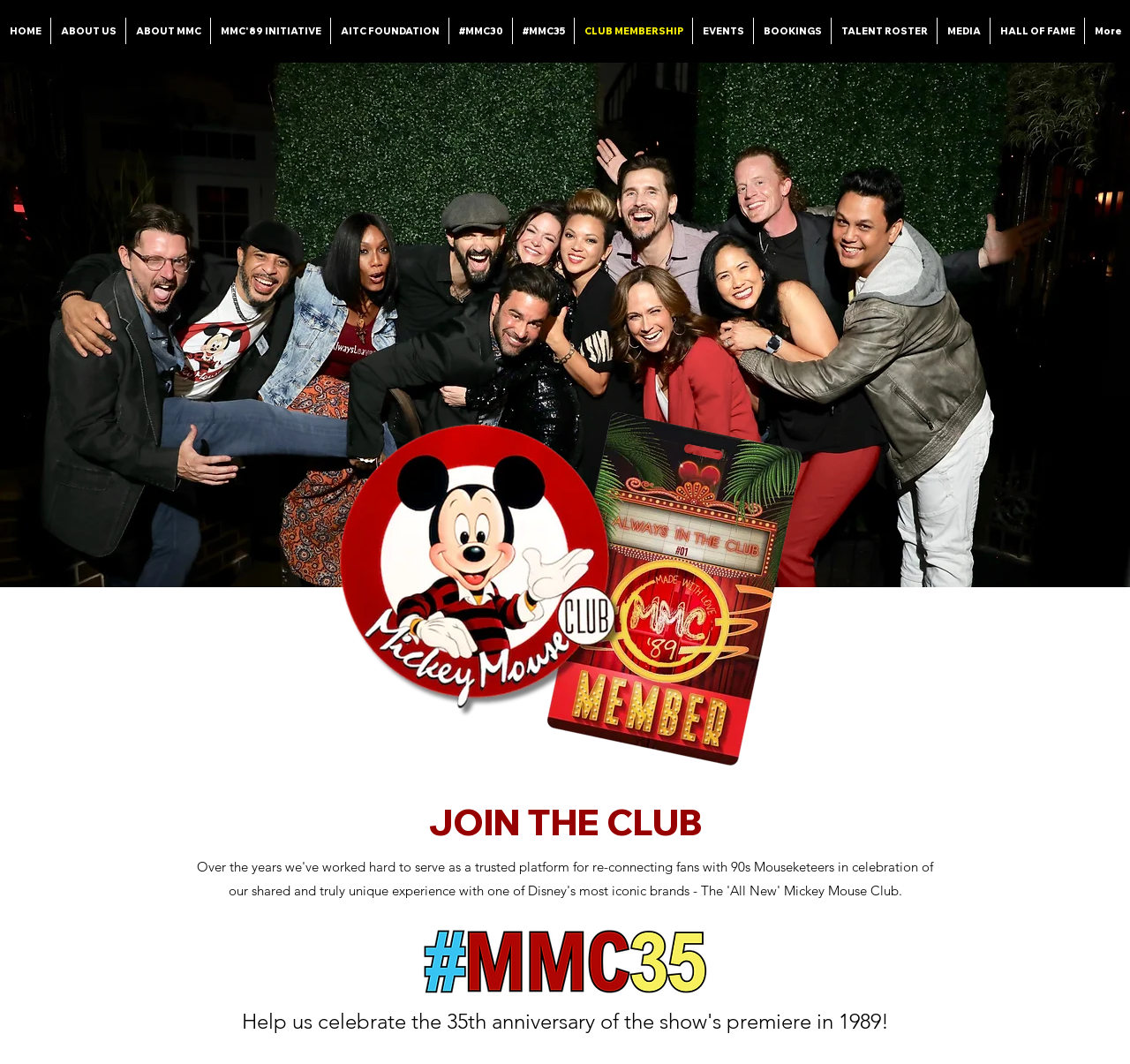What is the name of the initiative mentioned in the navigation menu?
Respond to the question with a single word or phrase according to the image.

MMC'89 INITIATIVE